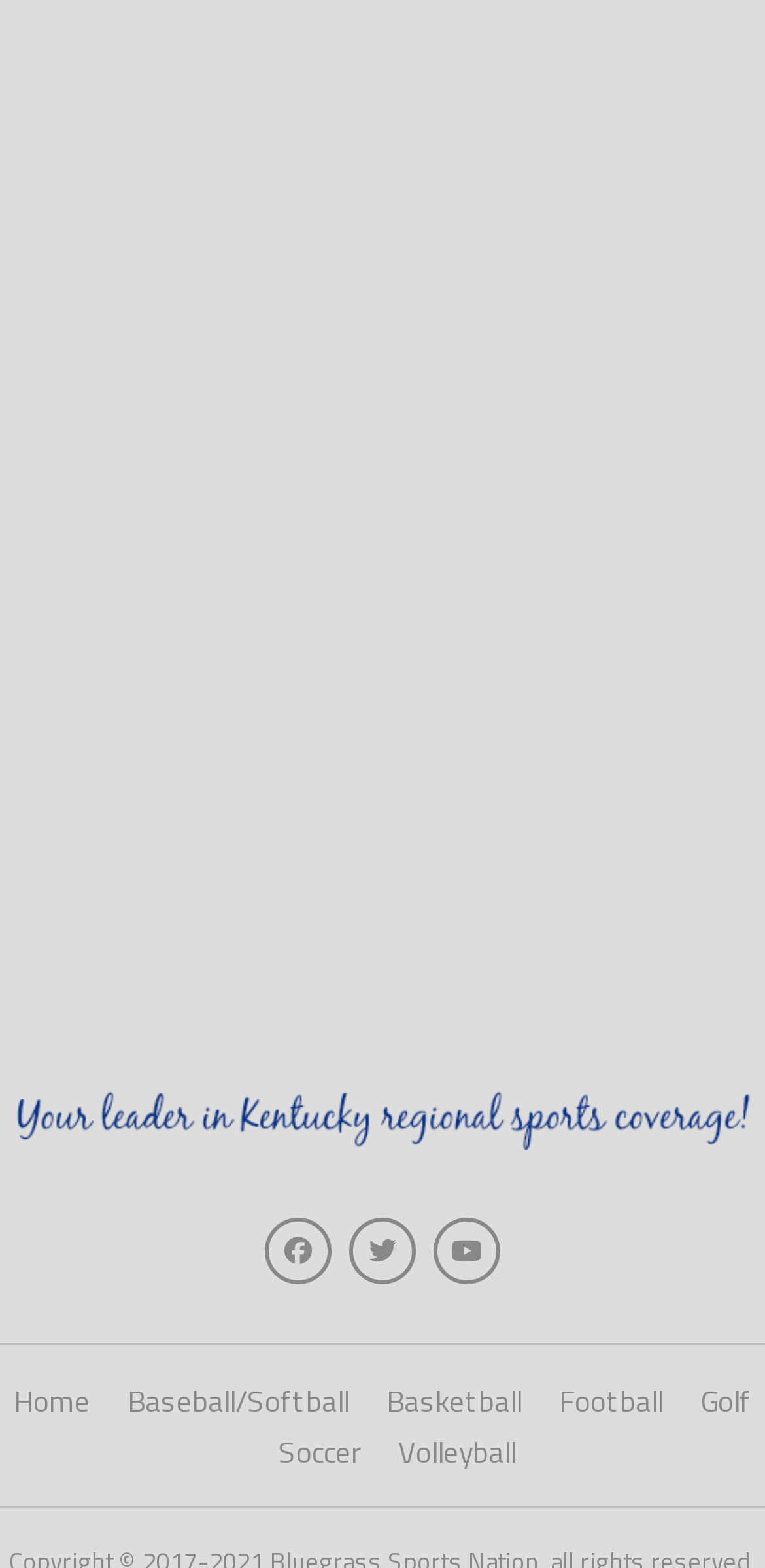Please provide the bounding box coordinates for the element that needs to be clicked to perform the instruction: "Go to the Home page". The coordinates must consist of four float numbers between 0 and 1, formatted as [left, top, right, bottom].

[0.018, 0.879, 0.118, 0.908]